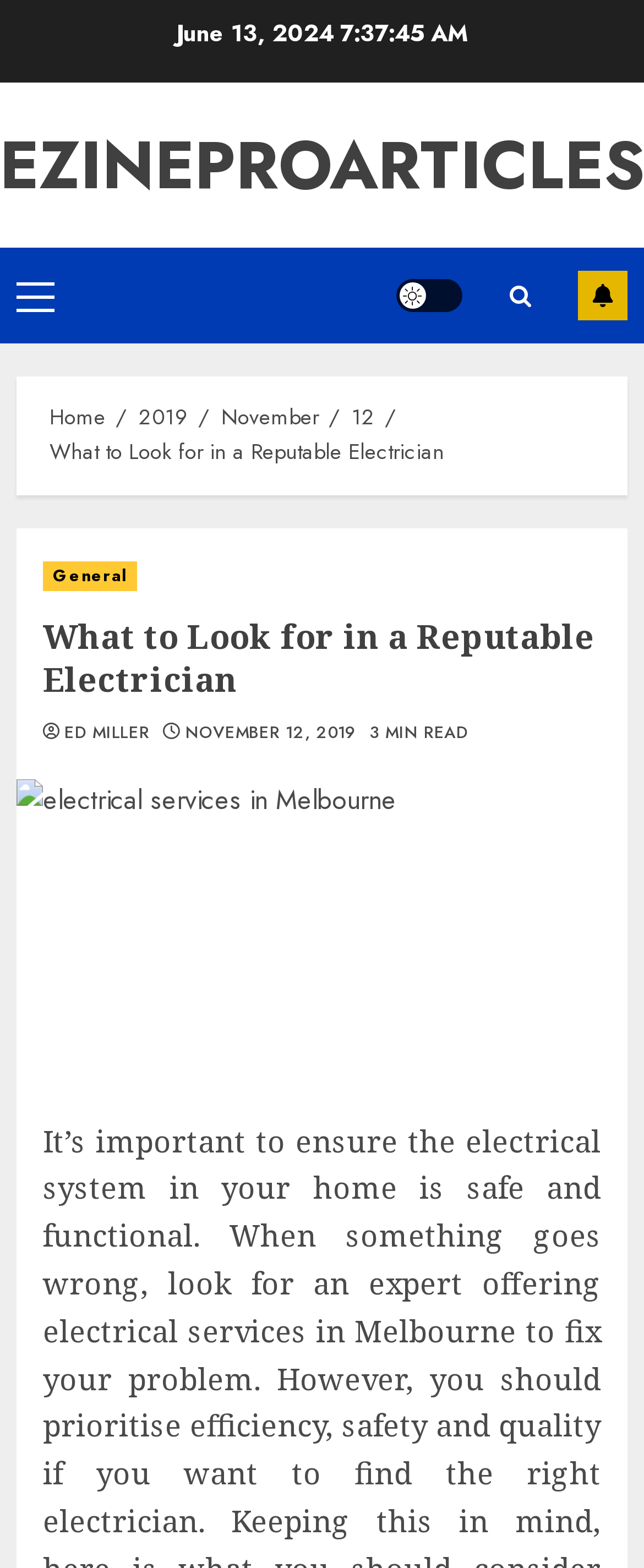Find the main header of the webpage and produce its text content.

What to Look for in a Reputable Electrician